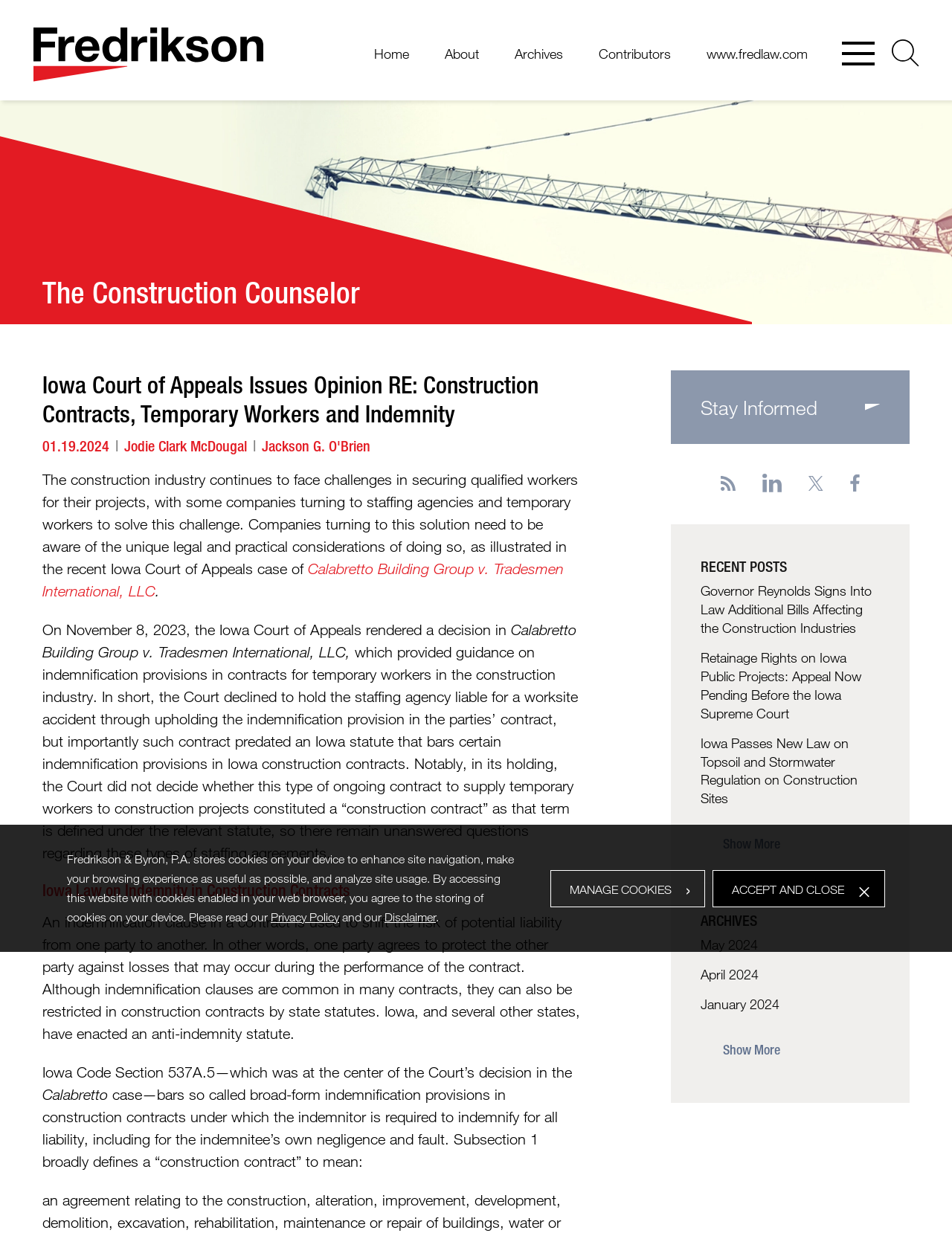Determine the bounding box coordinates of the UI element described below. Use the format (top-left x, top-left y, bottom-right x, bottom-right y) with floating point numbers between 0 and 1: About

[0.461, 0.03, 0.509, 0.081]